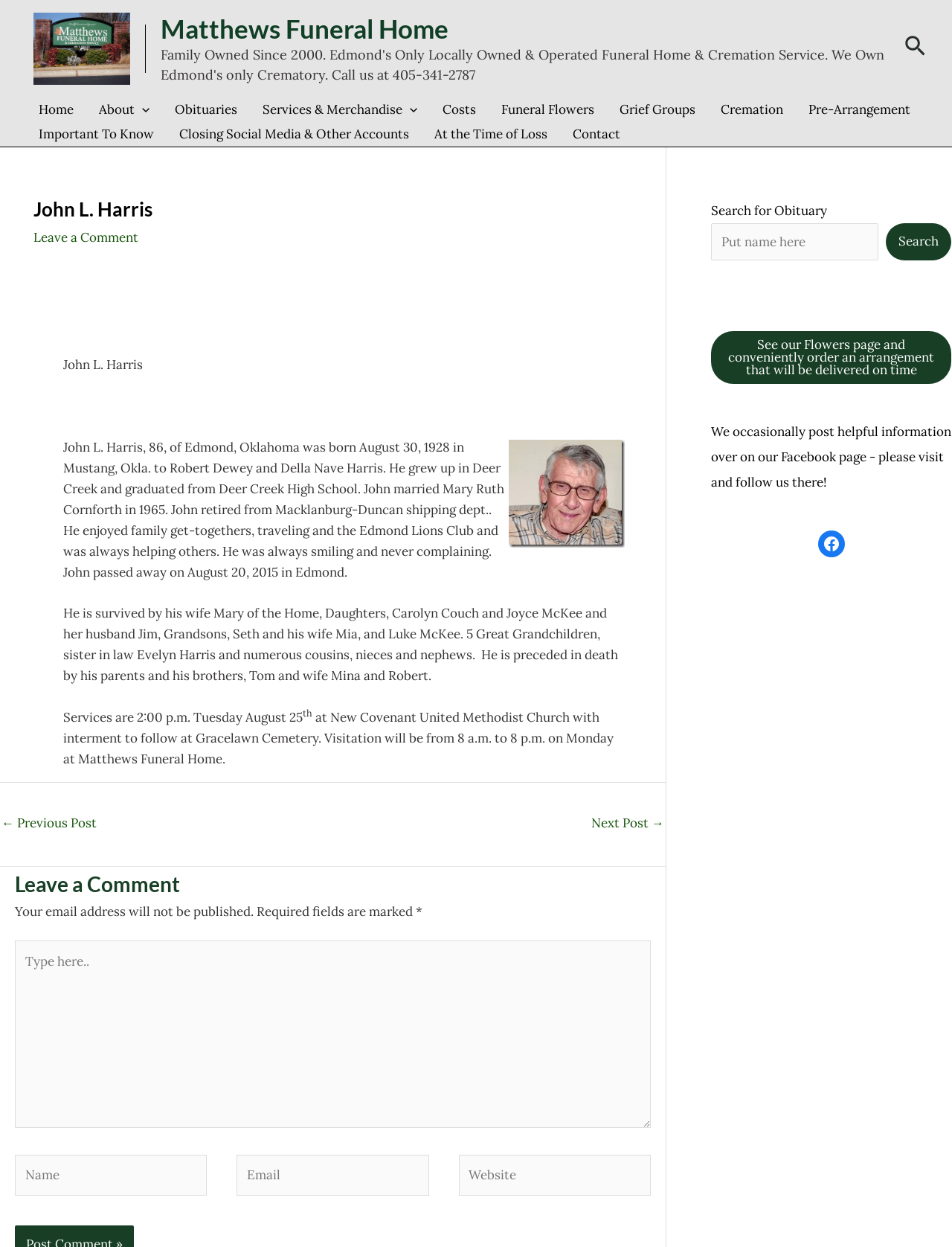Determine the bounding box coordinates of the clickable area required to perform the following instruction: "Visit the Facebook page". The coordinates should be represented as four float numbers between 0 and 1: [left, top, right, bottom].

[0.859, 0.425, 0.887, 0.447]